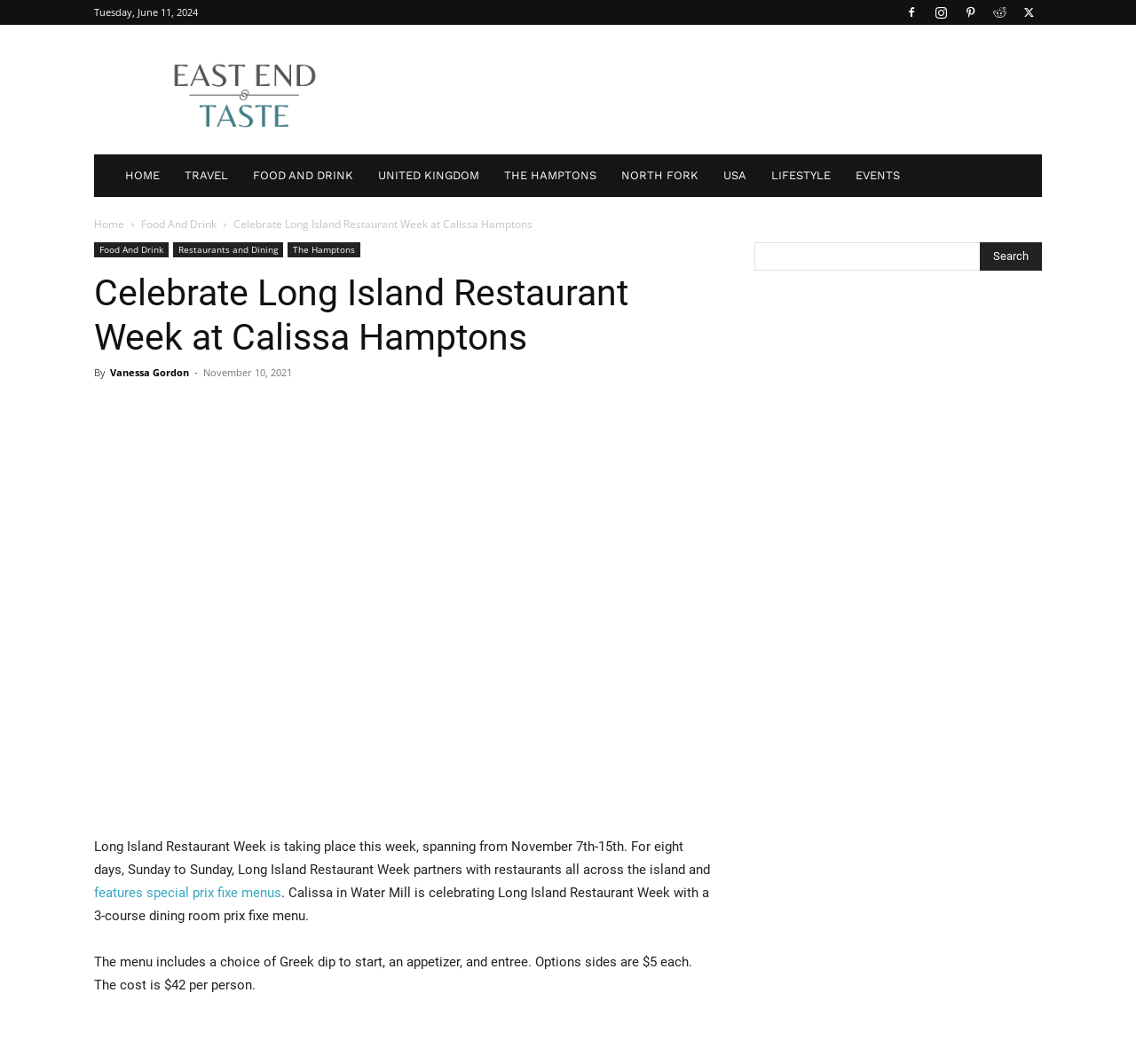Locate the coordinates of the bounding box for the clickable region that fulfills this instruction: "Search for something".

[0.664, 0.228, 0.905, 0.254]